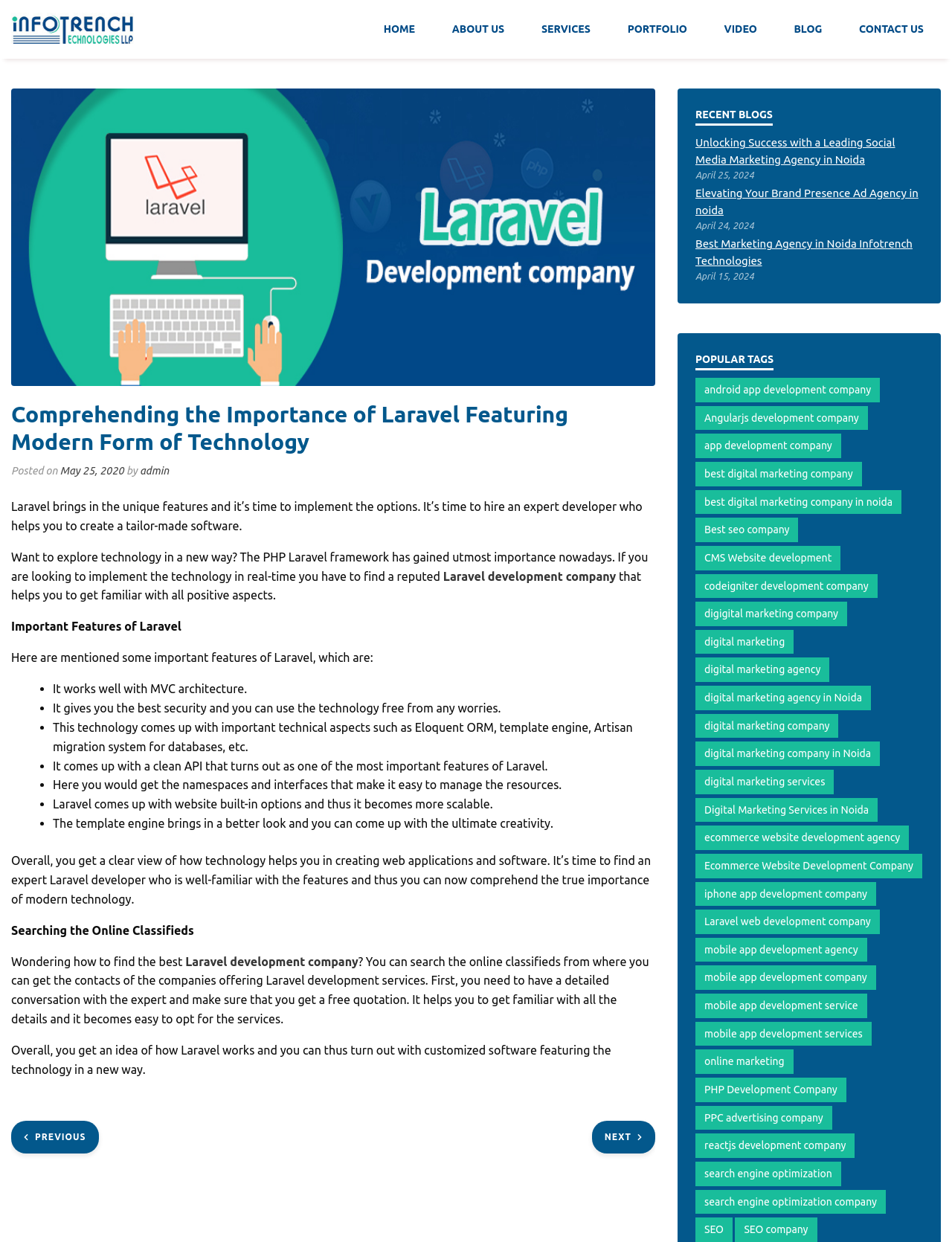Please give a succinct answer to the question in one word or phrase:
What is the importance of Laravel?

Modern form of technology